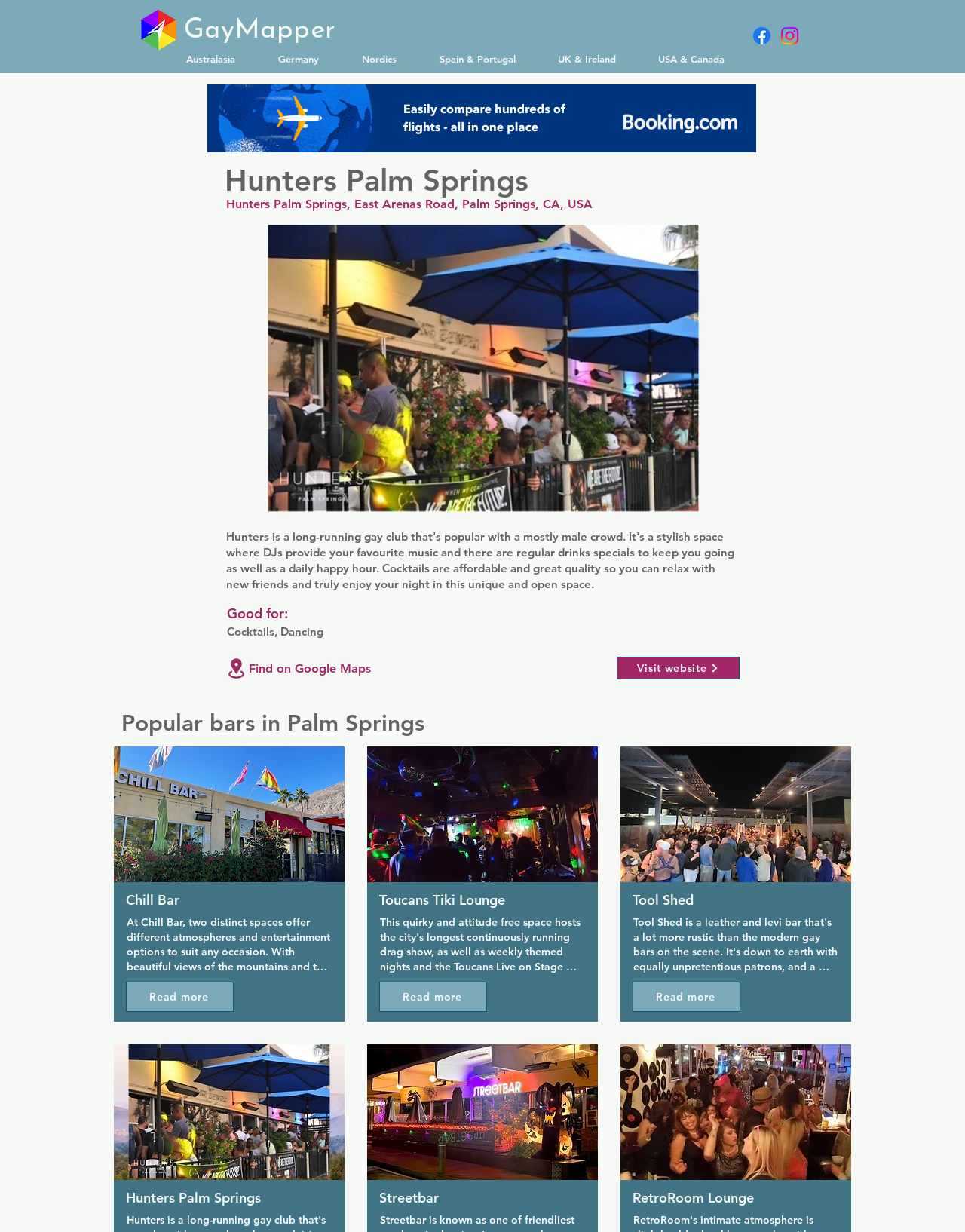Provide the bounding box coordinates of the HTML element described by the text: "Reject All".

None